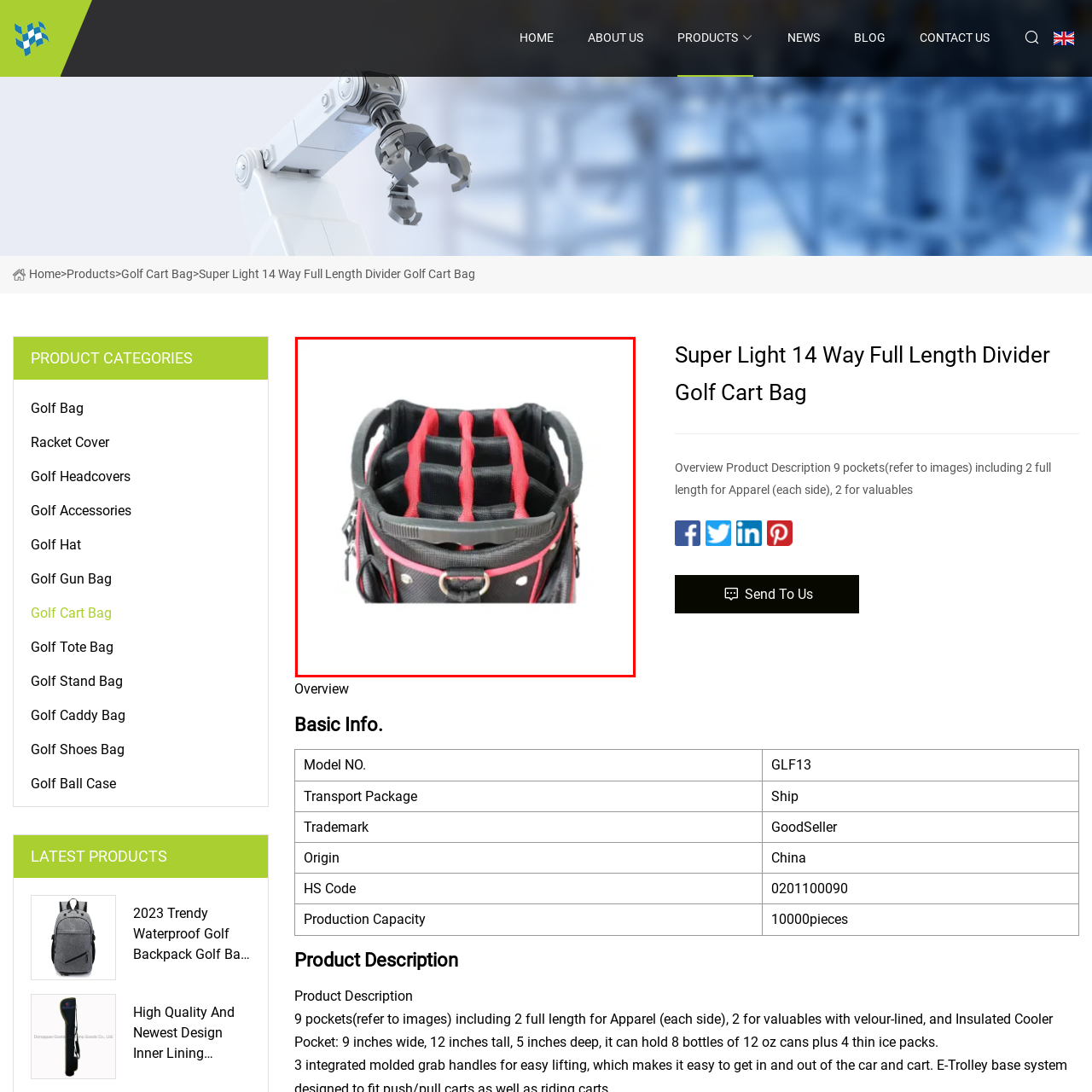What is the purpose of the padded dividers?
Review the image highlighted by the red bounding box and respond with a brief answer in one word or phrase.

to securely hold golf clubs